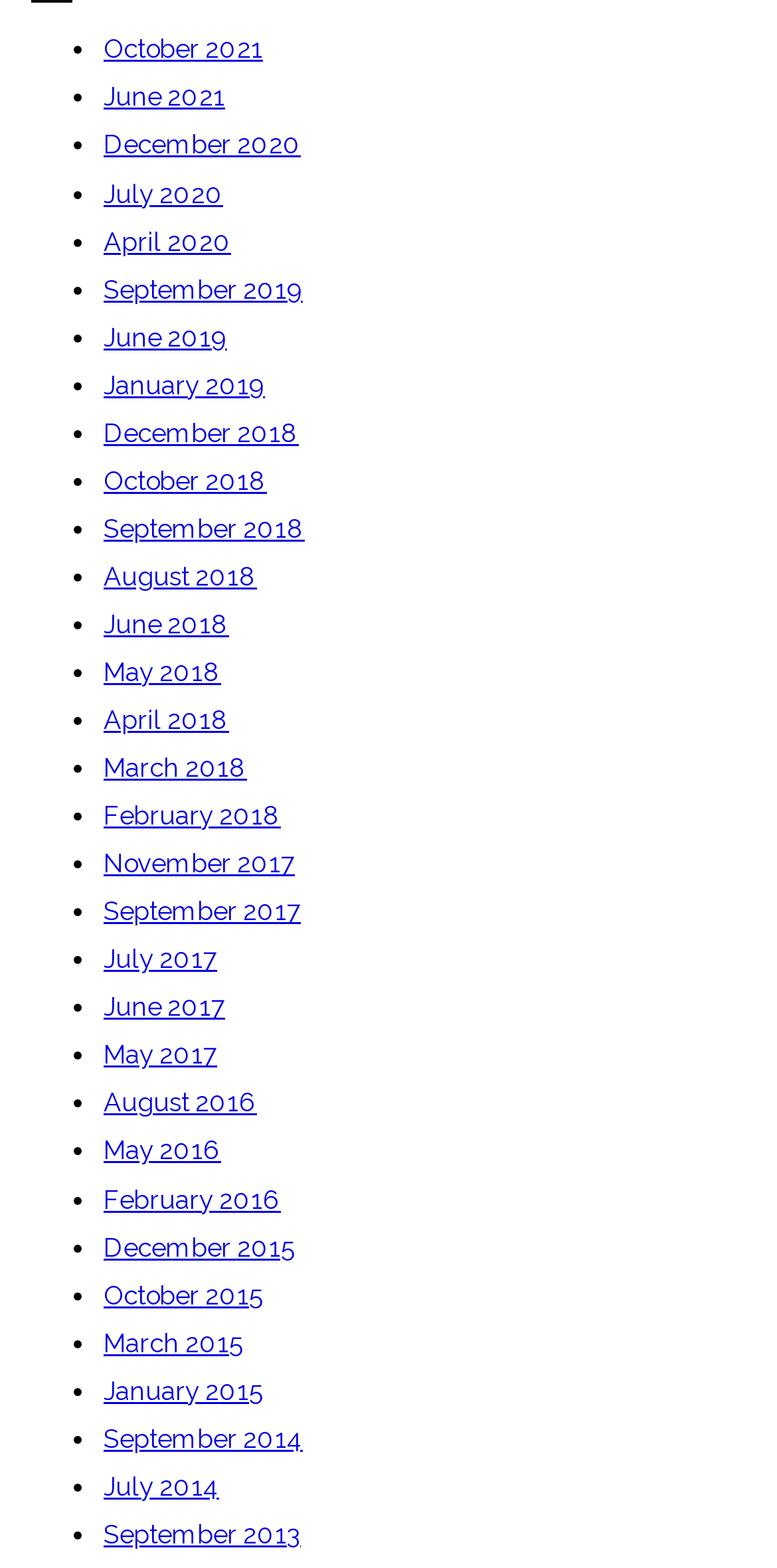Use a single word or phrase to answer the question: How many years are represented on this webpage?

9